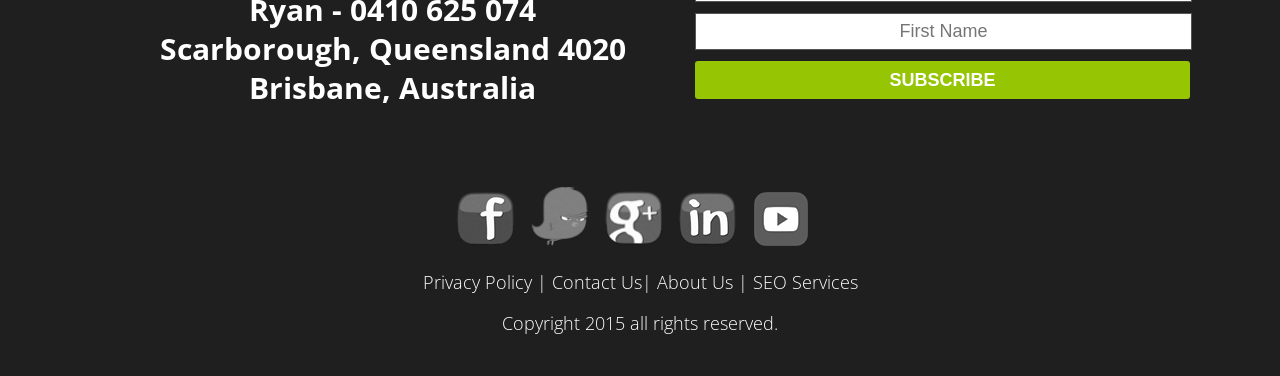Please identify the bounding box coordinates of the element's region that should be clicked to execute the following instruction: "Visit Facebook page". The bounding box coordinates must be four float numbers between 0 and 1, i.e., [left, top, right, bottom].

[0.357, 0.607, 0.401, 0.668]